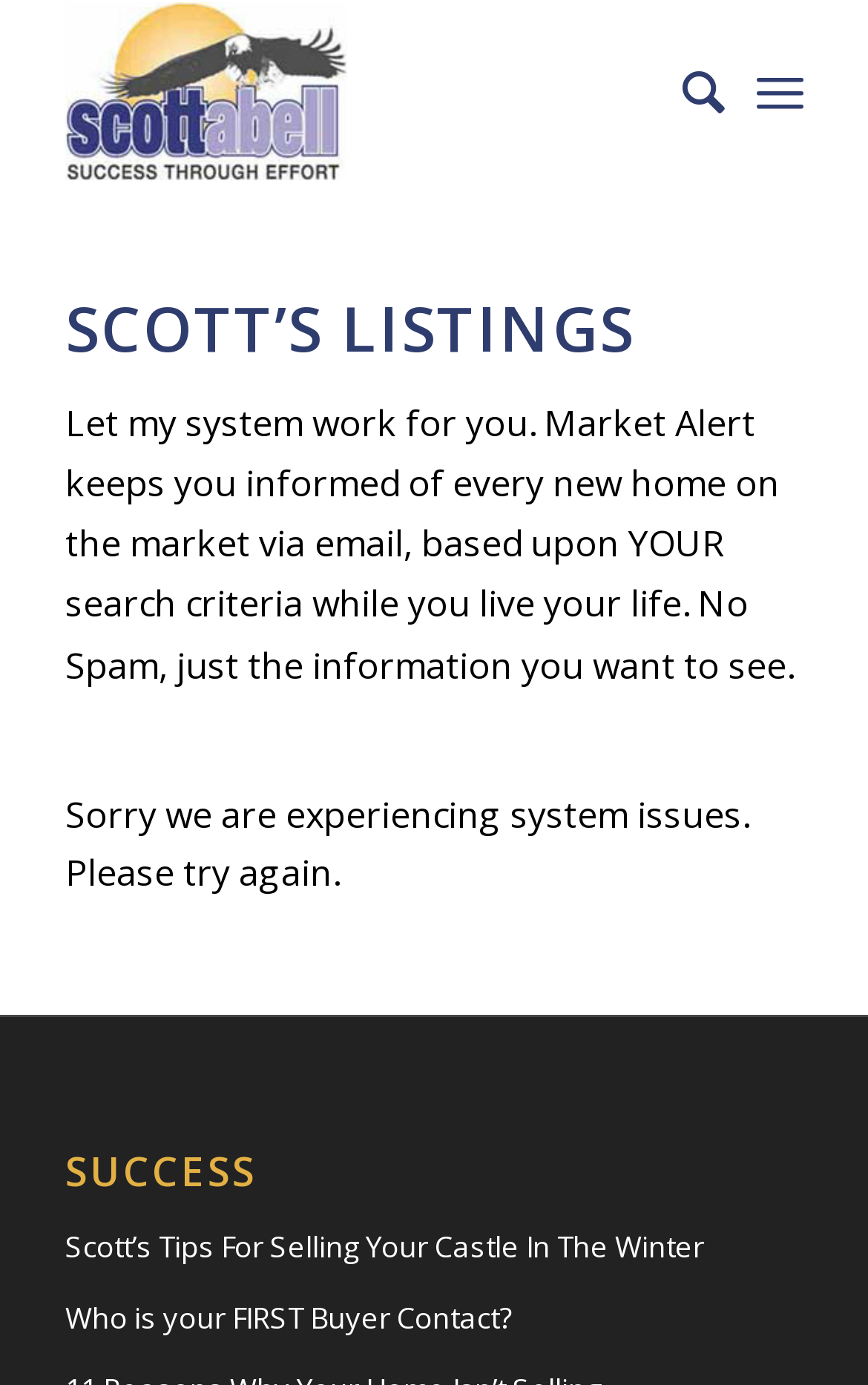How many links are there in the menu?
Examine the image closely and answer the question with as much detail as possible.

The menu has two links, 'Search' and 'Menu', which can be found in the top-right corner of the webpage.